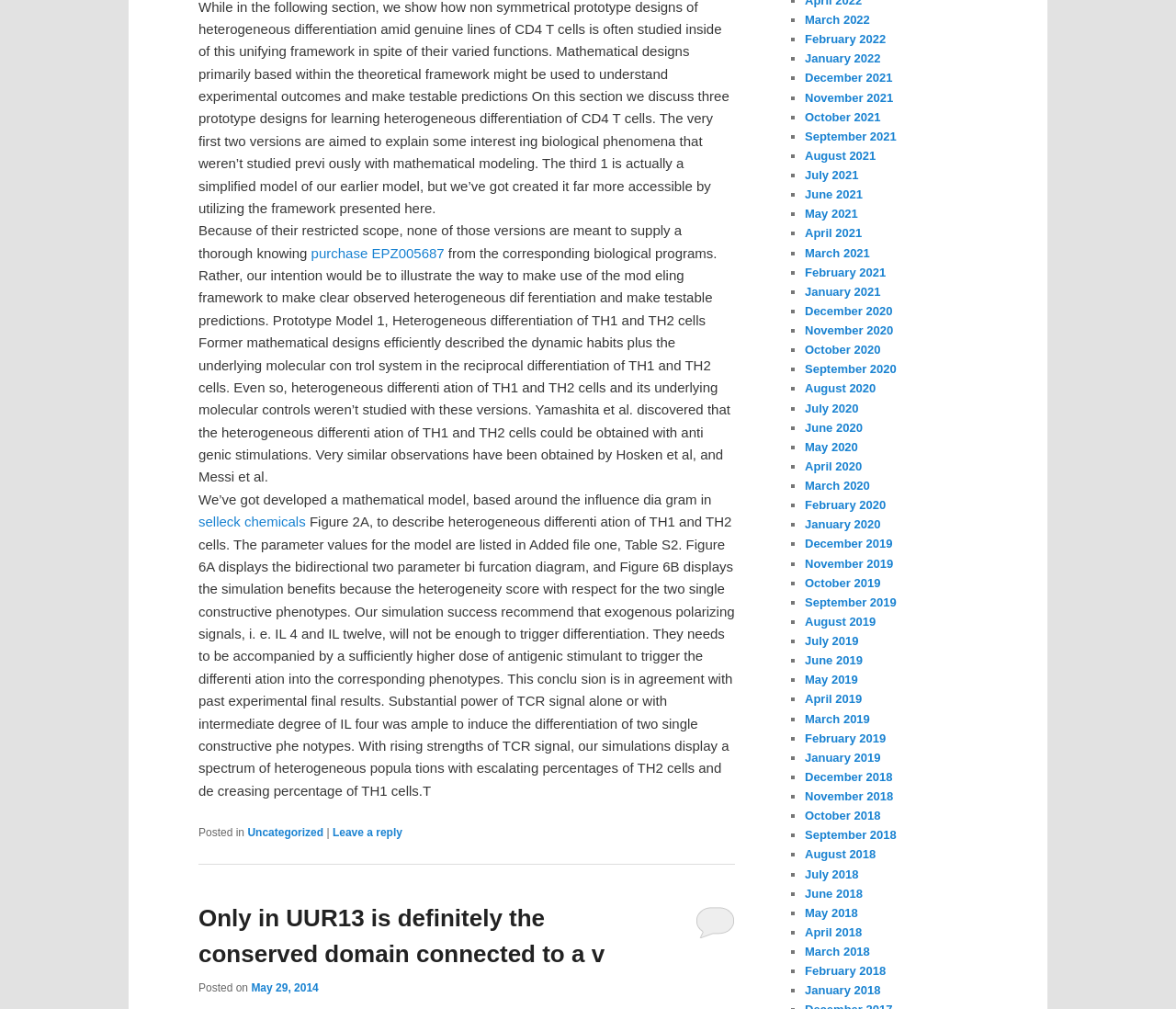Determine the bounding box coordinates (top-left x, top-left y, bottom-right x, bottom-right y) of the UI element described in the following text: Reply

[0.591, 0.897, 0.625, 0.93]